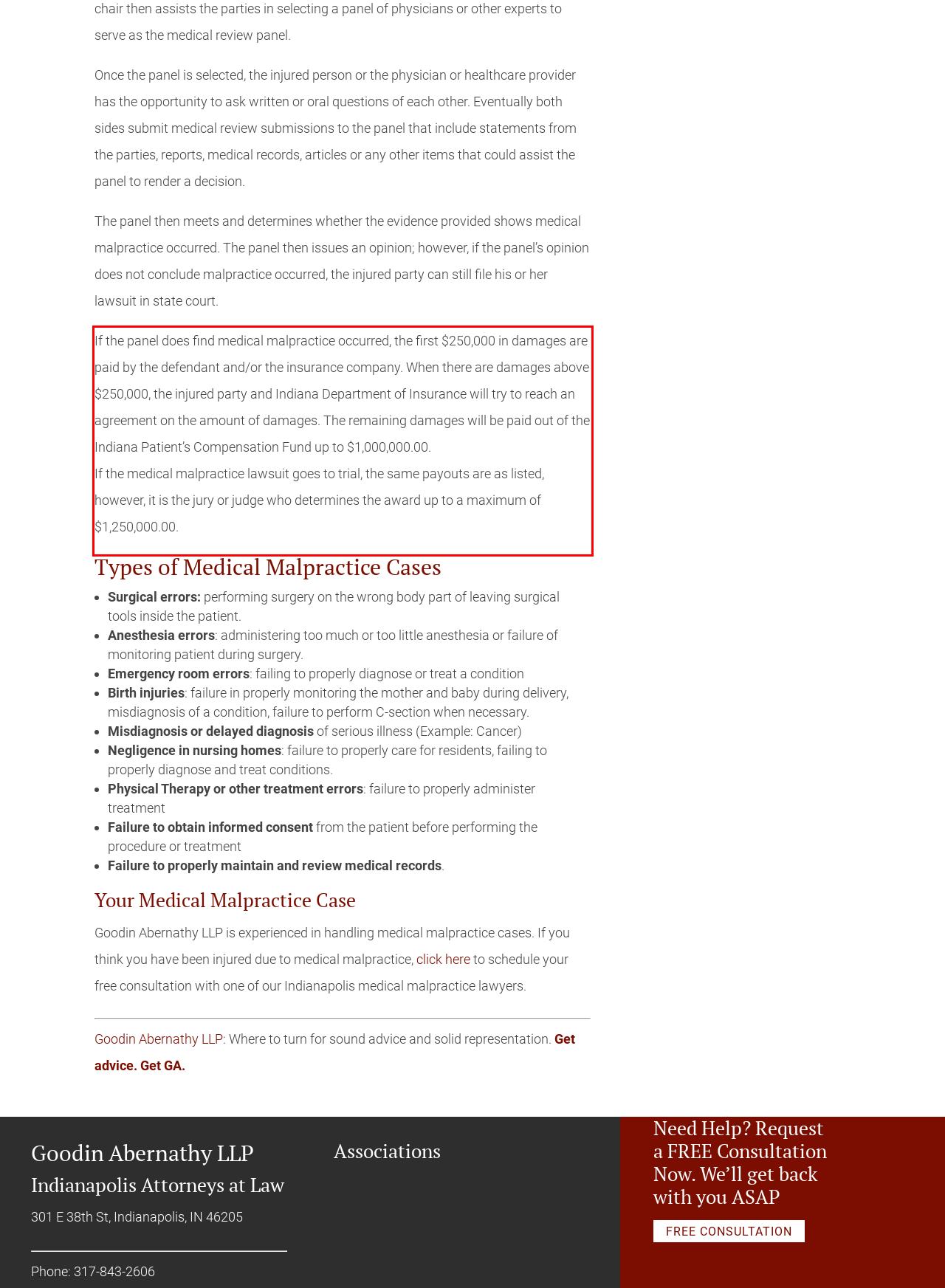You are given a screenshot showing a webpage with a red bounding box. Perform OCR to capture the text within the red bounding box.

If the panel does find medical malpractice occurred, the first $250,000 in damages are paid by the defendant and/or the insurance company. When there are damages above $250,000, the injured party and Indiana Department of Insurance will try to reach an agreement on the amount of damages. The remaining damages will be paid out of the Indiana Patient’s Compensation Fund up to $1,000,000.00. If the medical malpractice lawsuit goes to trial, the same payouts are as listed, however, it is the jury or judge who determines the award up to a maximum of $1,250,000.00.